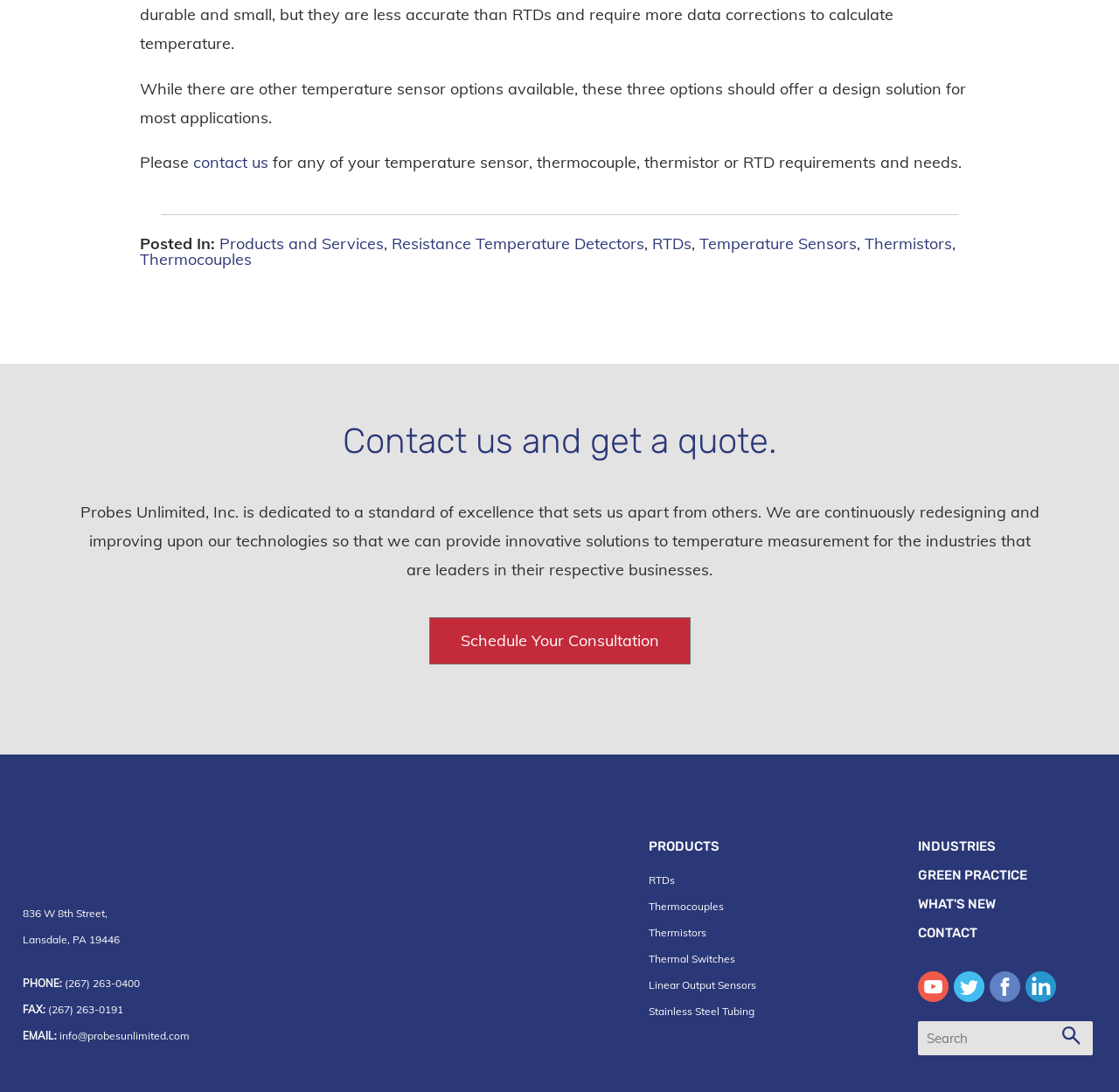Can you find the bounding box coordinates of the area I should click to execute the following instruction: "view RTDs"?

[0.58, 0.8, 0.603, 0.812]